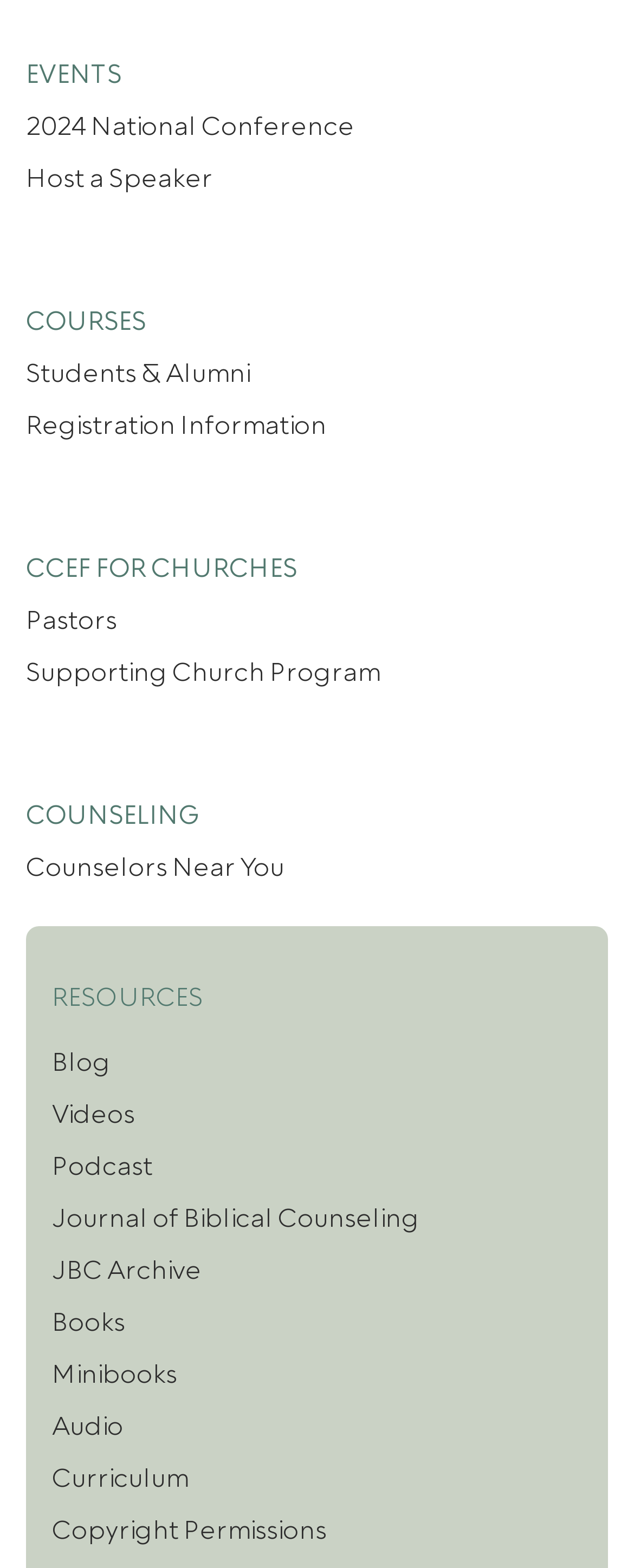How many links are under 'COURSES'?
From the screenshot, provide a brief answer in one word or phrase.

2